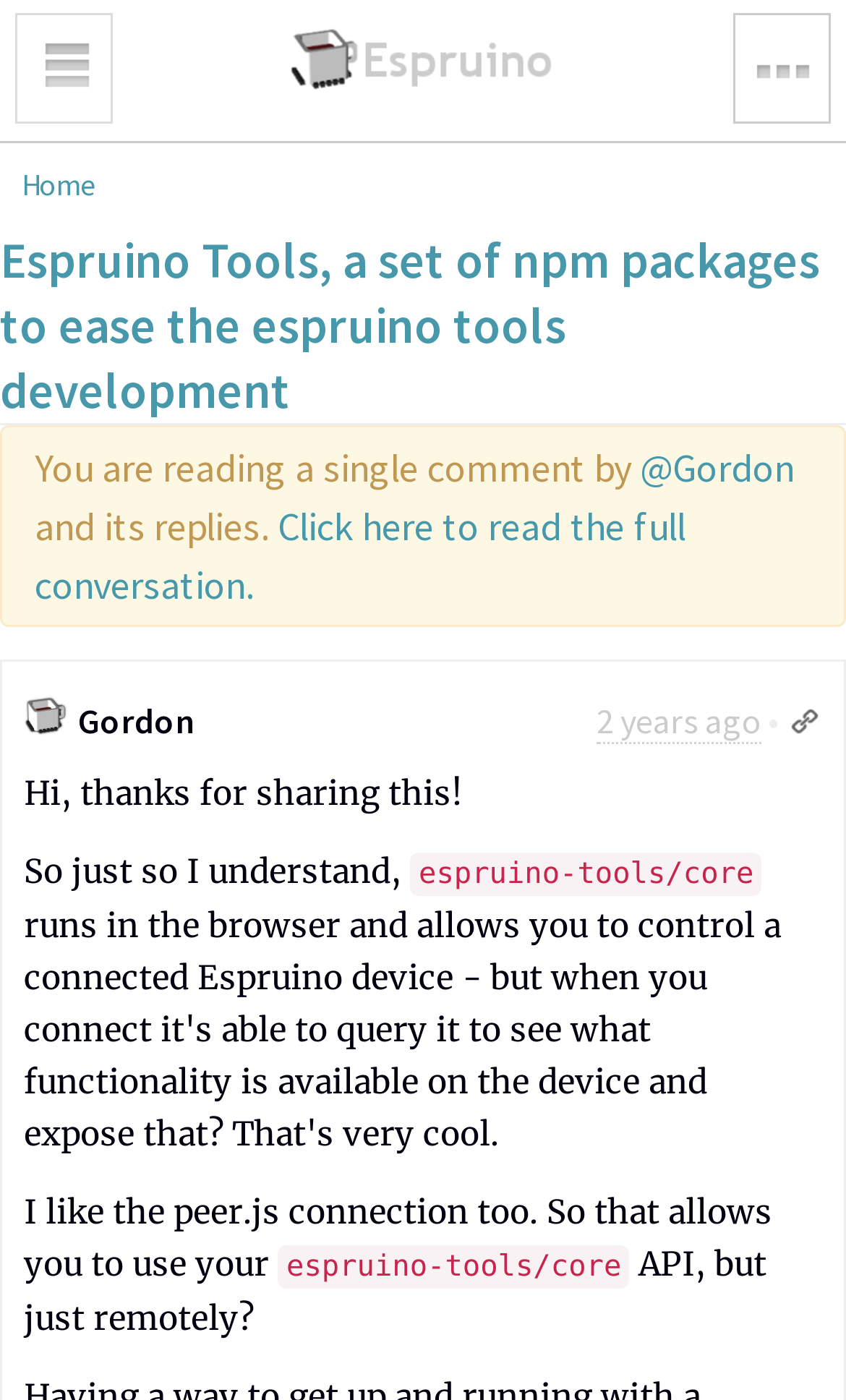Who wrote the comment?
Please provide a single word or phrase as your answer based on the screenshot.

Gordon